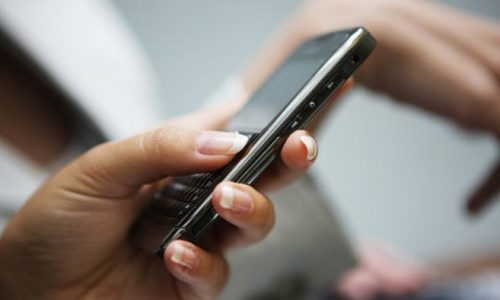What is the theme of the image?
Refer to the image and provide a thorough answer to the question.

The image depicts a person engaging with a smartphone, which is a symbol of online connectivity and digital communication. The surrounding text also discusses features of a dating platform, highlighting the ease of finding matches and engaging with others through messaging, which resonates with the theme of online connectivity.